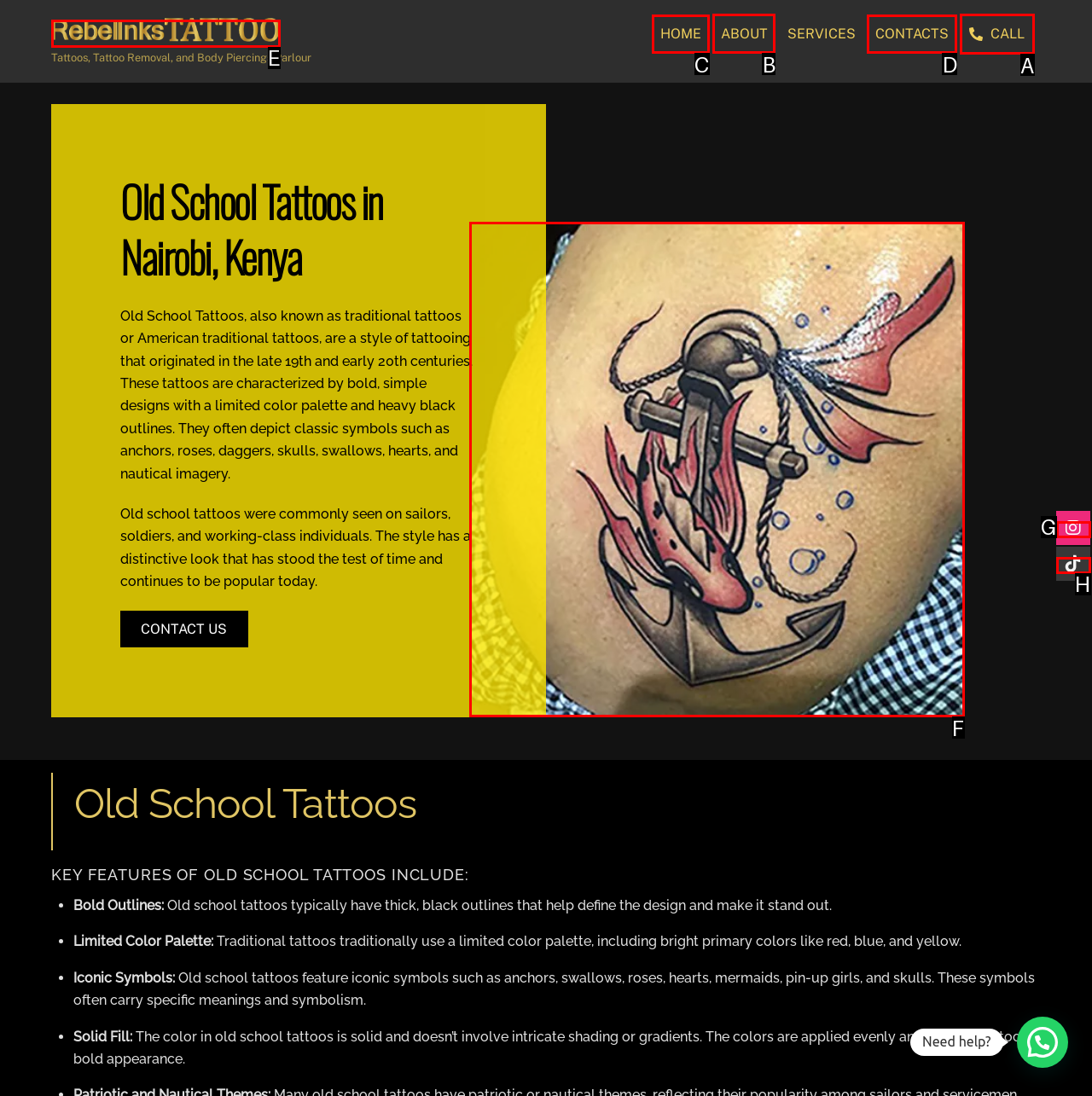Which option should be clicked to execute the task: Click ABOUT?
Reply with the letter of the chosen option.

B